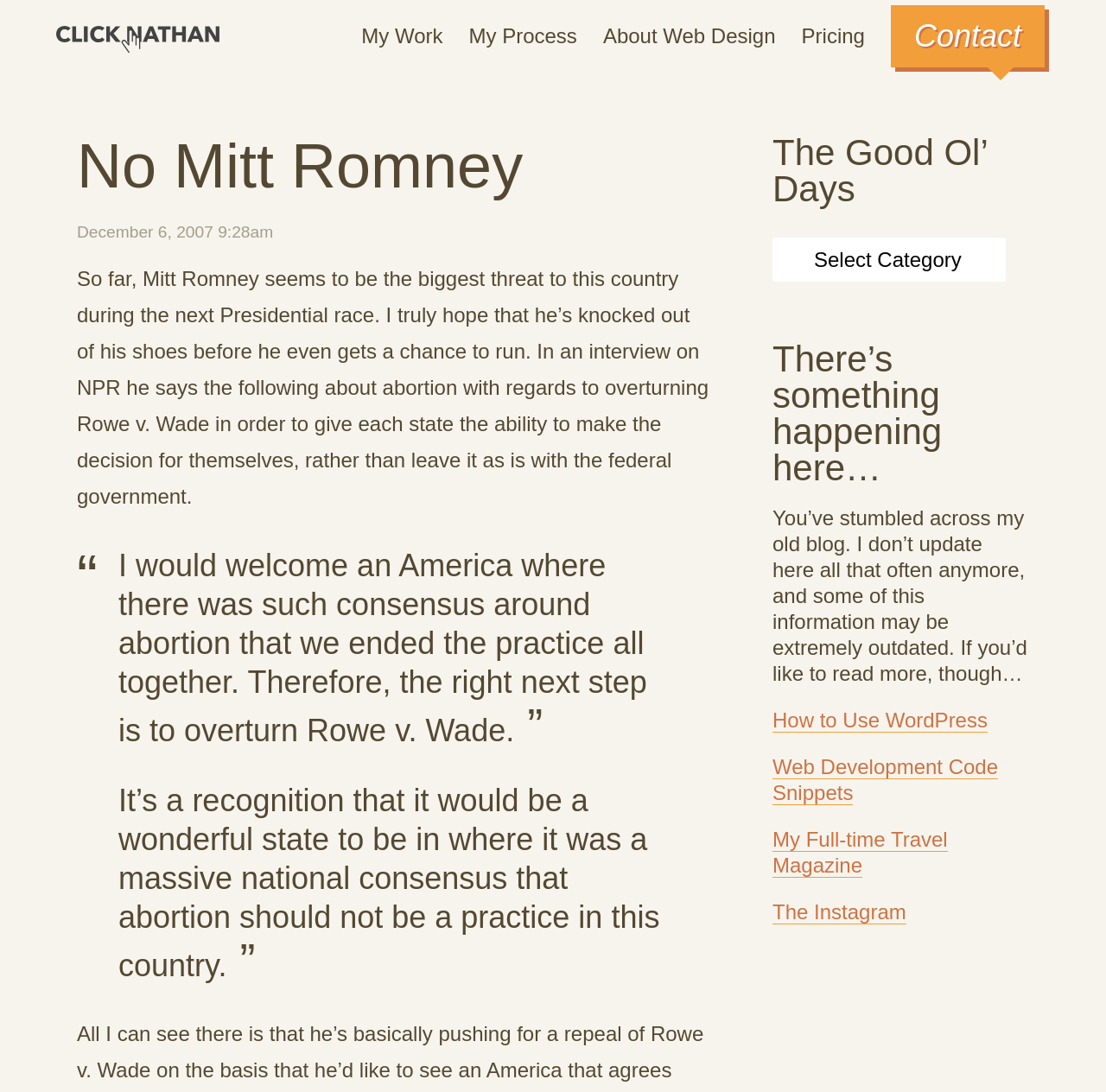Provide the bounding box coordinates, formatted as (top-left x, top-left y, bottom-right x, bottom-right y), with all values being floating point numbers between 0 and 1. Identify the bounding box of the UI element that matches the description: My Full-time Travel Magazine

[0.698, 0.758, 0.857, 0.804]